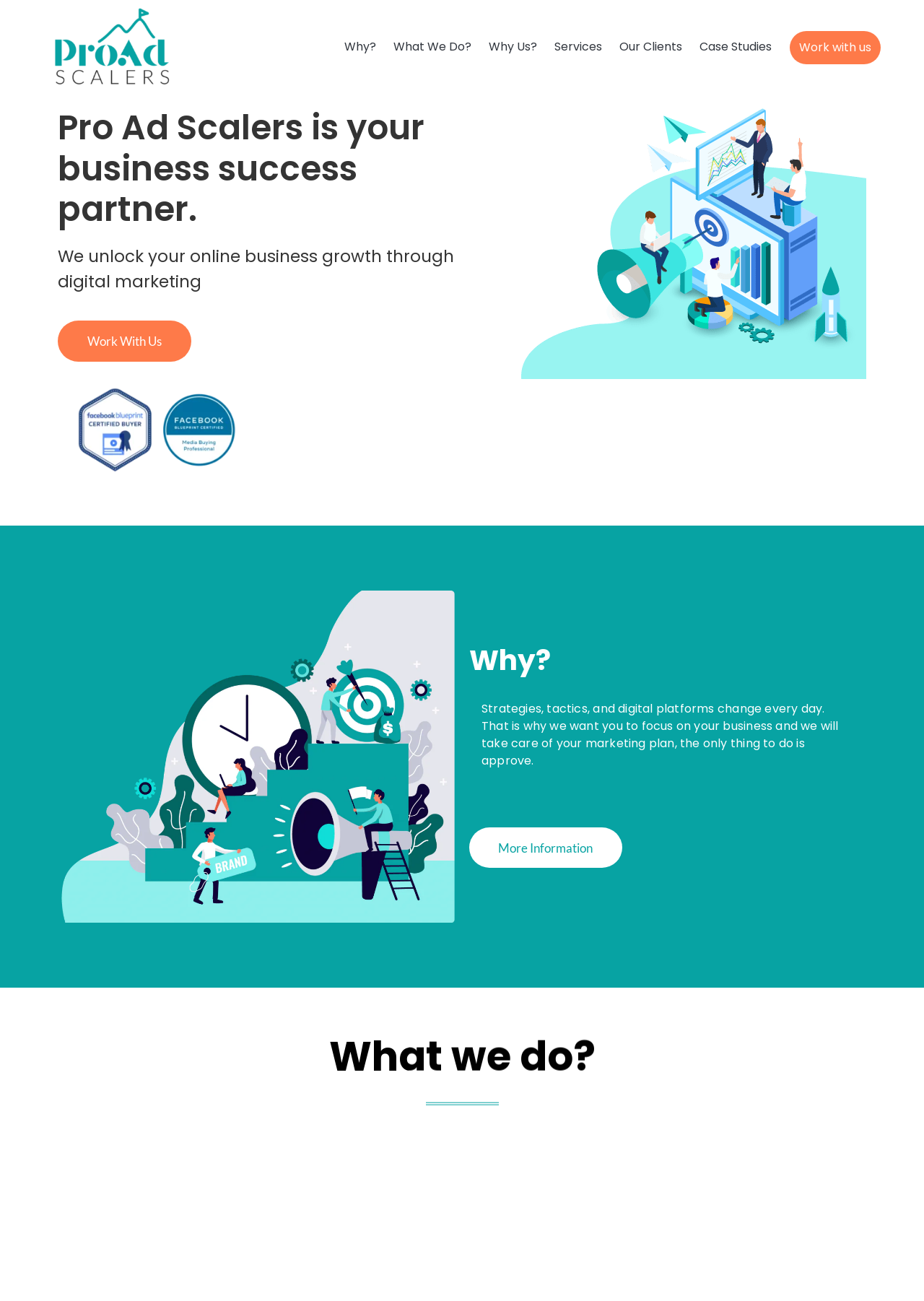Please find the top heading of the webpage and generate its text.

Pro Ad Scalers is your business success partner.